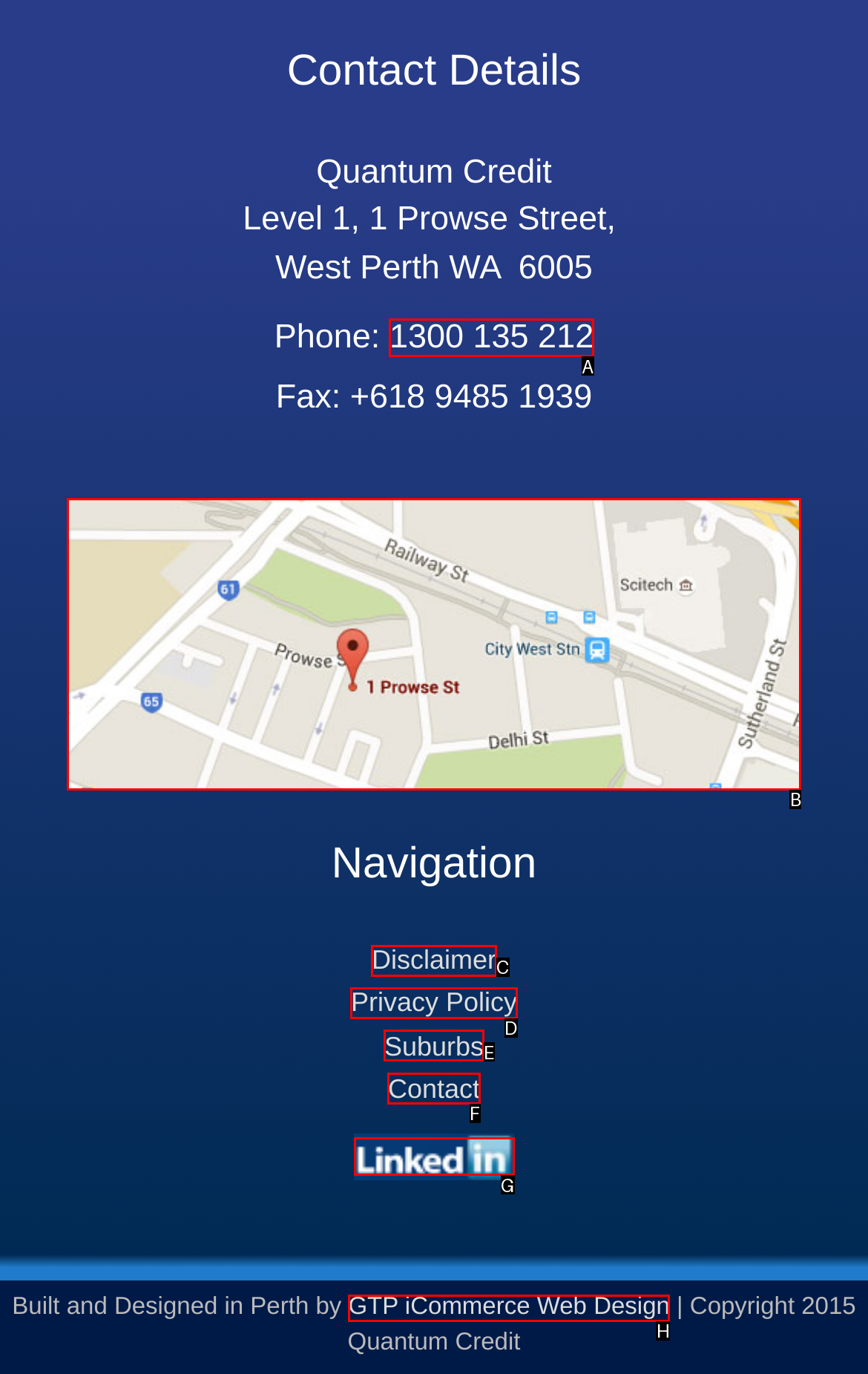Tell me which one HTML element I should click to complete the following task: View Current Offers And Coupons Answer with the option's letter from the given choices directly.

None